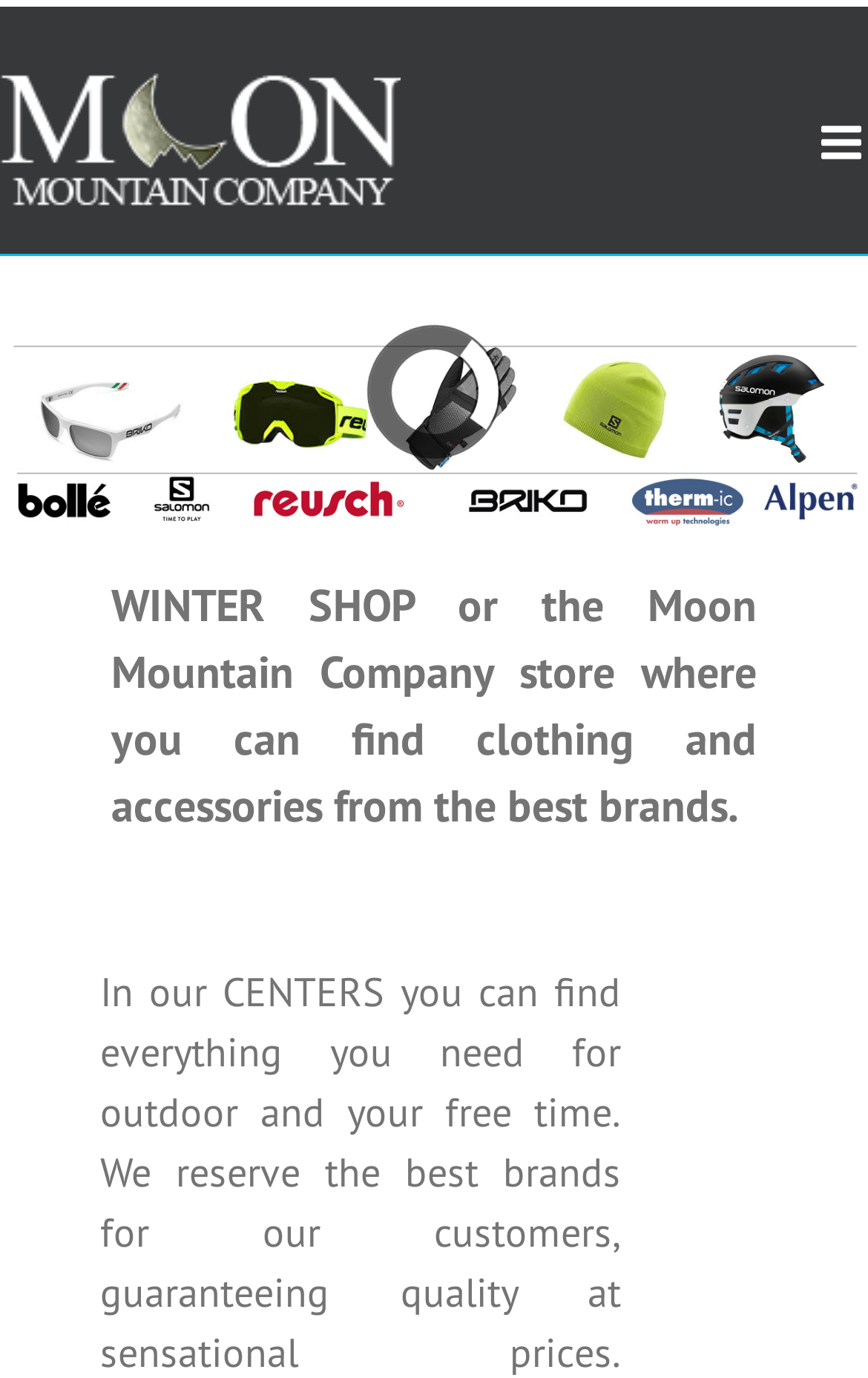What is the name of the company behind this store?
Please provide a single word or phrase based on the screenshot.

Moon Mountain Company